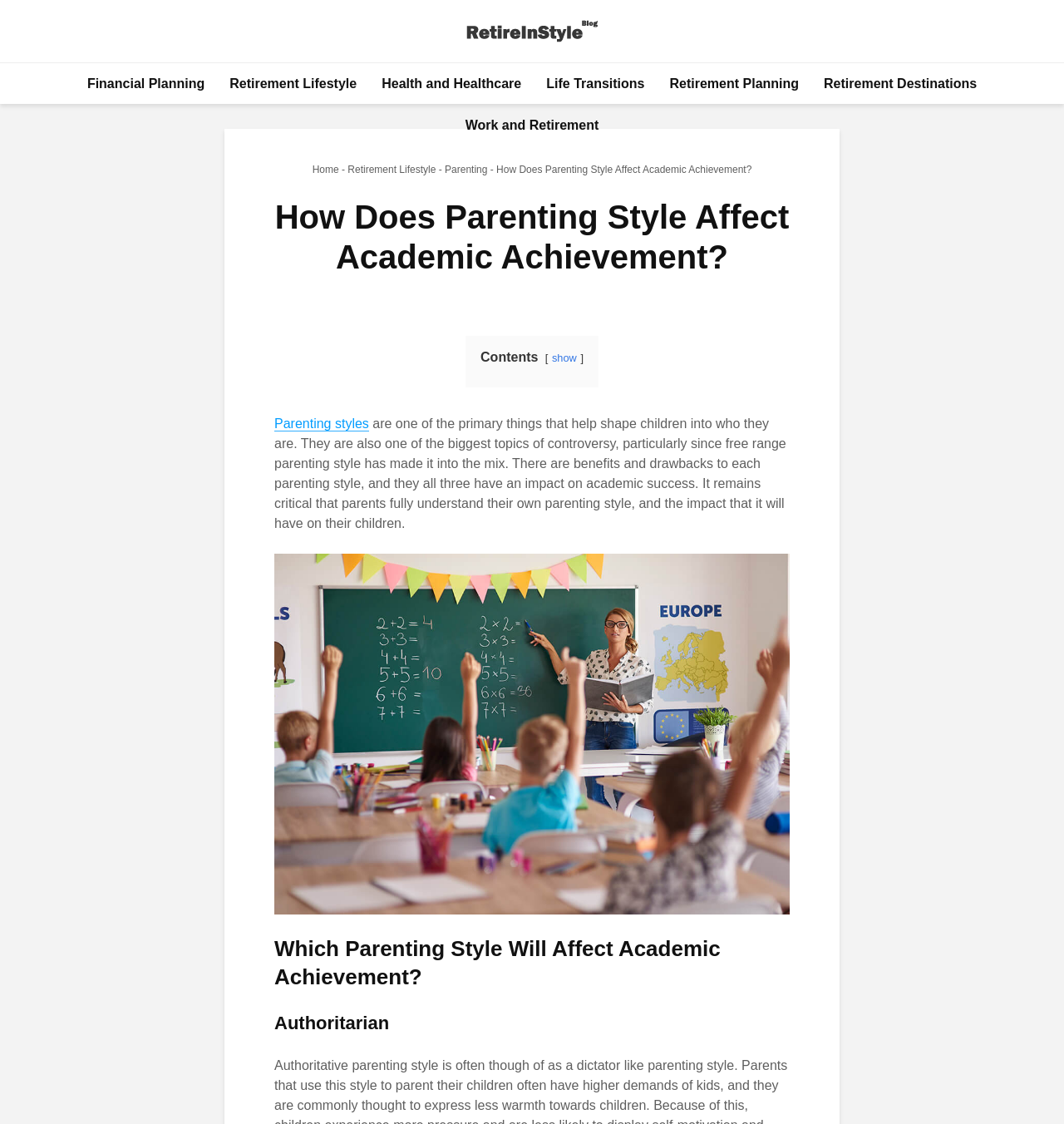Predict the bounding box coordinates of the area that should be clicked to accomplish the following instruction: "Click on 'Parenting styles'". The bounding box coordinates should consist of four float numbers between 0 and 1, i.e., [left, top, right, bottom].

[0.258, 0.371, 0.347, 0.384]